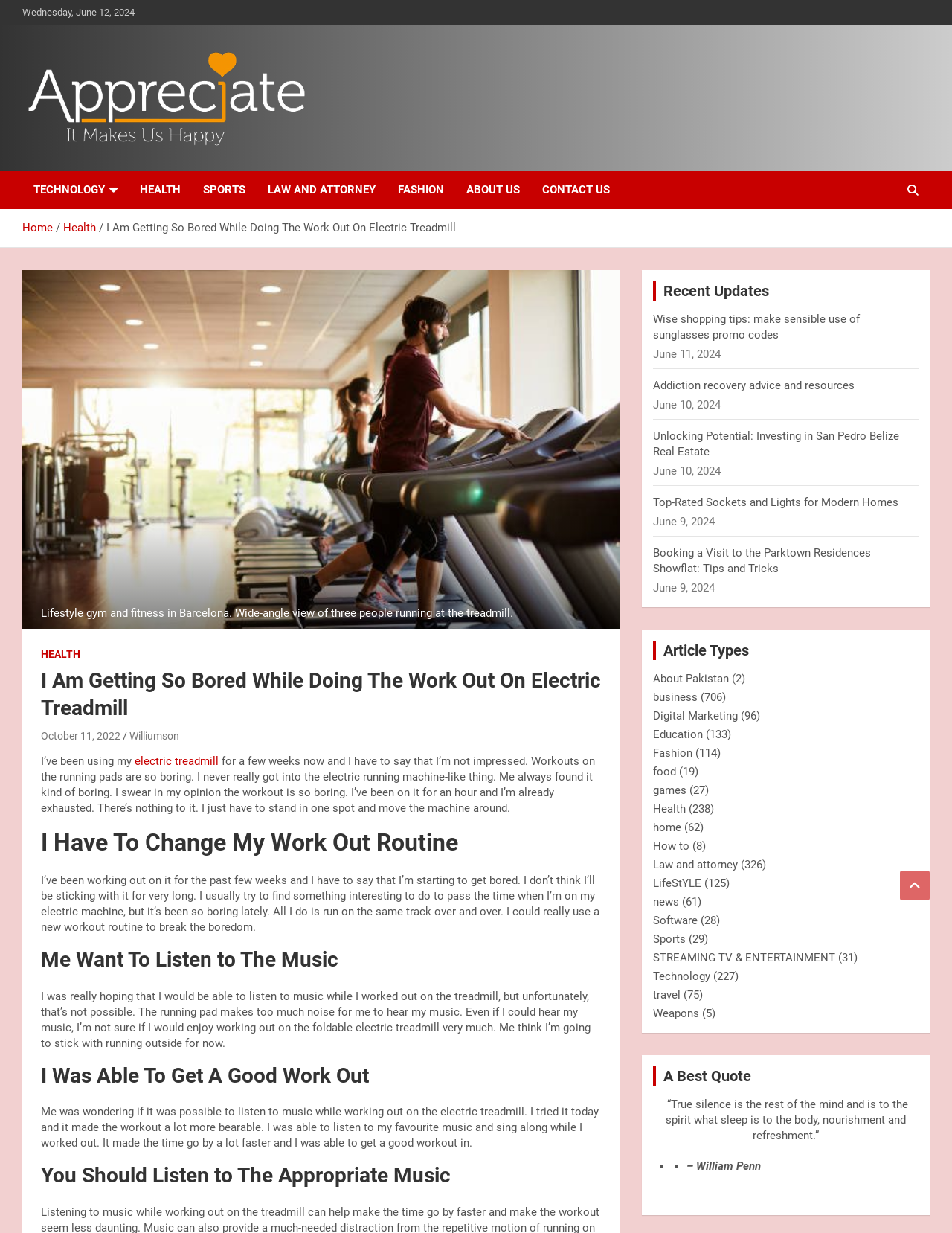What is the author's preferred way of working out?
Please provide a detailed and comprehensive answer to the question.

The author's preferred way of working out can be inferred from the text, which states 'Me think I’m going to stick with running outside for now.' This suggests that the author prefers running outside over using the electric treadmill.